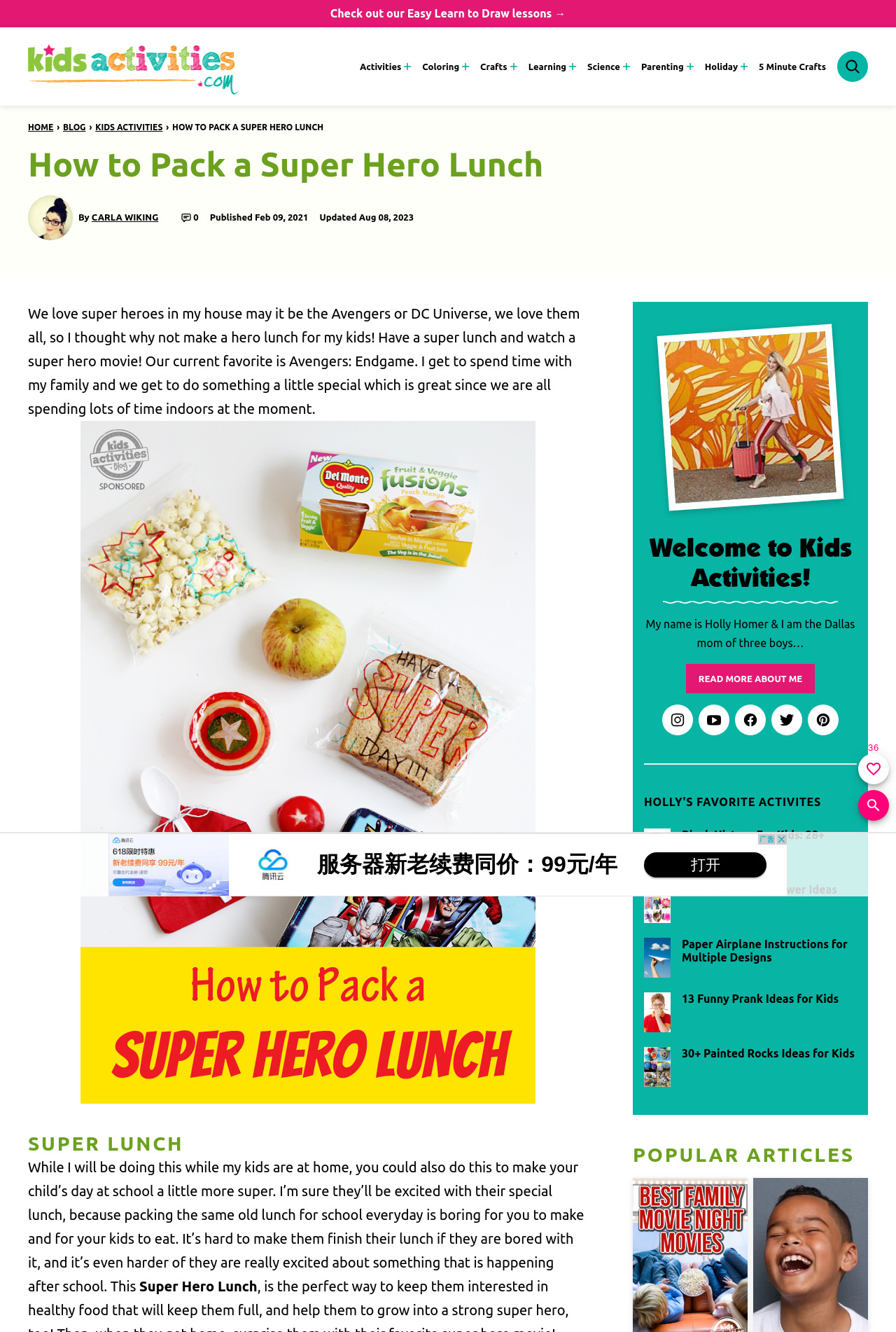Please provide a detailed answer to the question below based on the screenshot: 
What is the name of the website's owner?

The website's owner is Holly Homer, a Dallas mom of three boys, as mentioned in the 'Welcome to Kids Activities!' section.